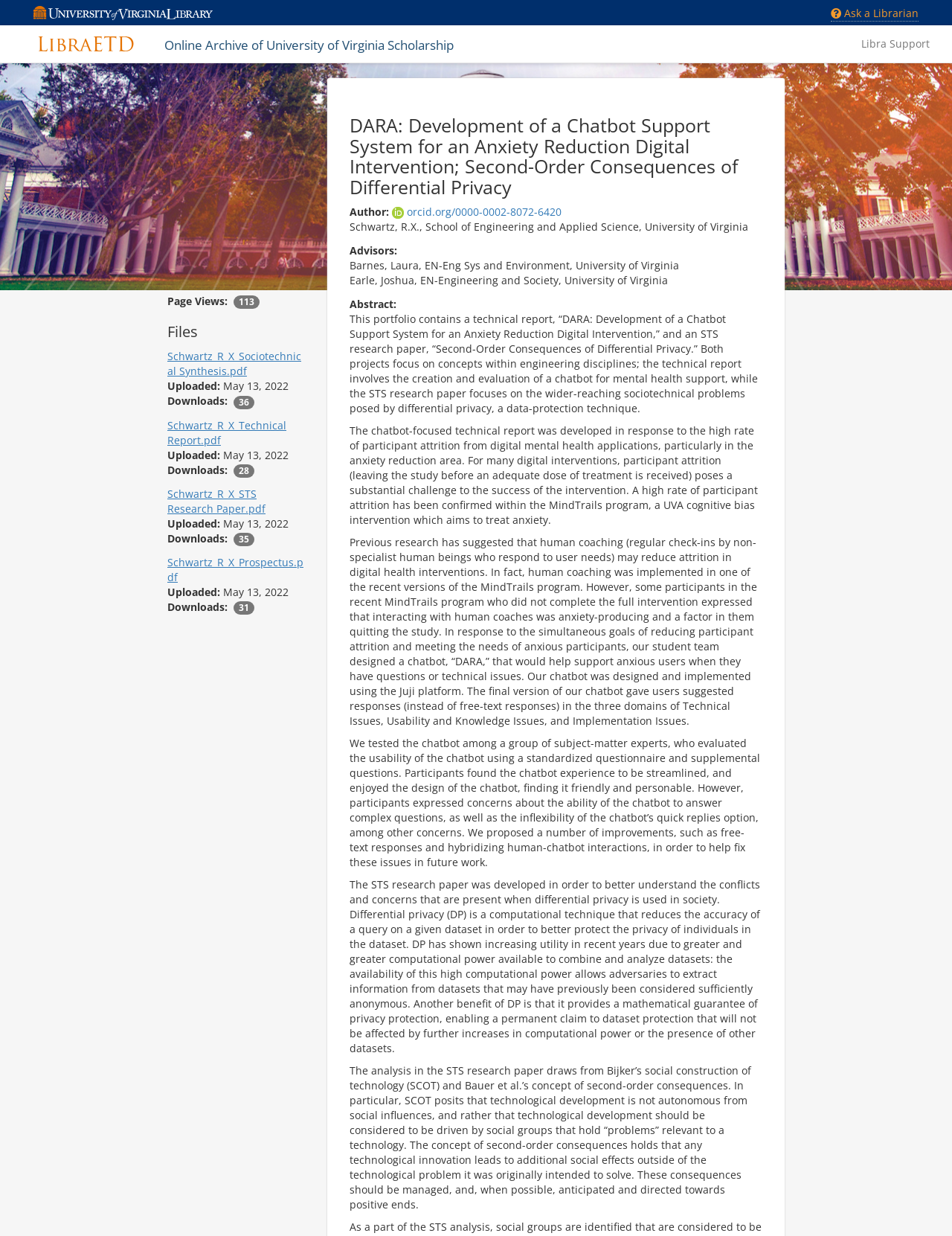Detail the various sections and features present on the webpage.

This webpage is a research portfolio page, specifically showcasing the work of R.X. Schwartz, a student at the University of Virginia. At the top of the page, there are several links and an image of the University of Virginia Library logo. On the top-right corner, there is a link to "Ask a Librarian" and another link to "Libra Support". 

Below these links, there is a heading that displays the title of the research portfolio, "DARA: Development of a Chatbot Support System for an Anxiety Reduction Digital Intervention; Second-Order Consequences of Differential Privacy". 

The main content of the page is divided into several sections. The first section provides information about the author, including their name, ORCID icon, and affiliation. The next section lists the advisors, followed by an abstract of the research portfolio. 

The abstract is a lengthy text that describes two projects: a technical report on developing a chatbot support system for anxiety reduction digital intervention, and an STS research paper on the second-order consequences of differential privacy. The text explains the motivation behind the projects, the methods used, and the results obtained.

Below the abstract, there are several sections that provide additional information about the research portfolio, including page views, file uploads, and download counts. There are three files uploaded, each with its own link, upload date, and download count.

Throughout the page, there are several static text elements that provide additional information, such as labels for the author, advisors, abstract, and file uploads. The overall layout of the page is organized and easy to follow, with clear headings and concise text.